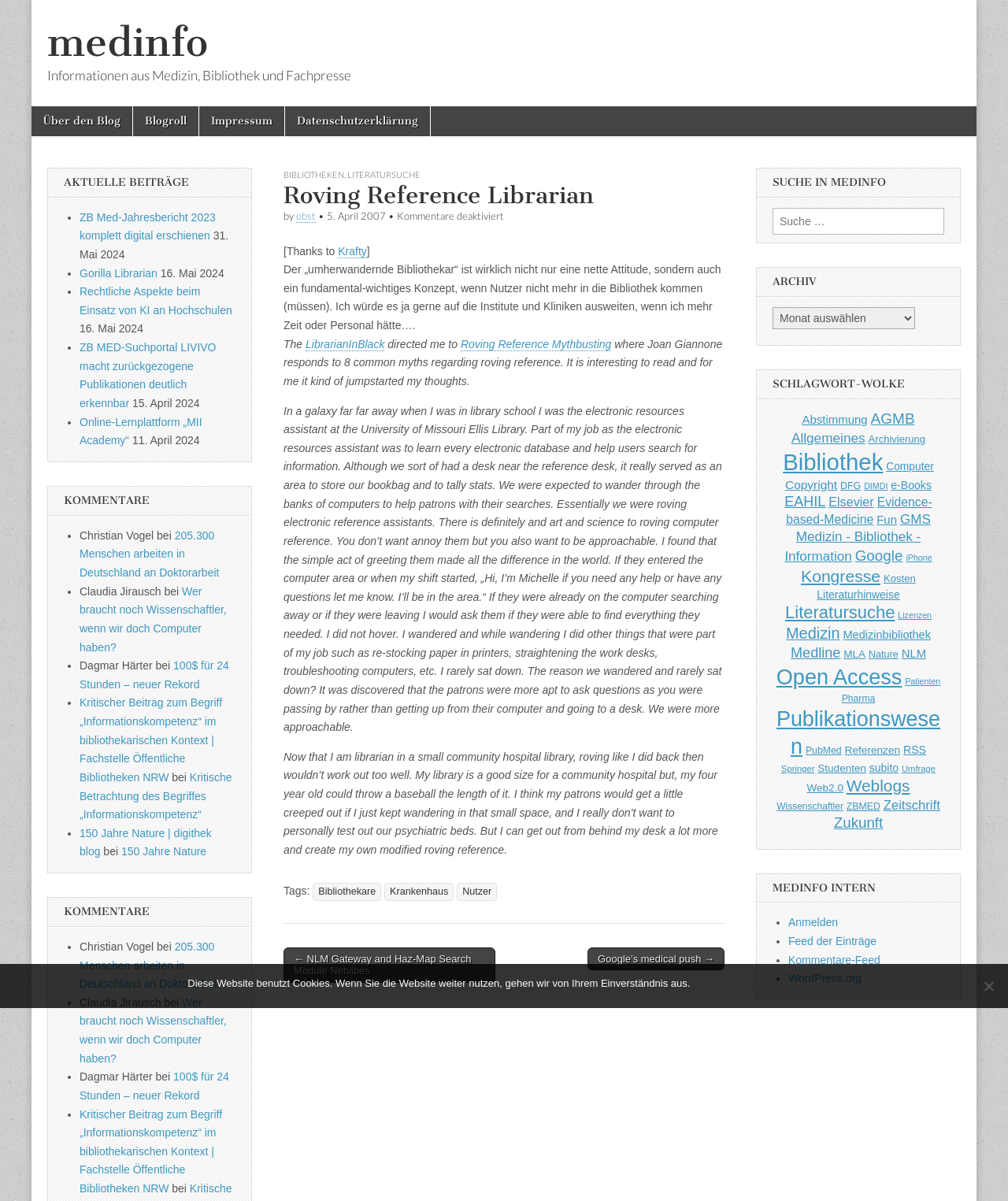What is the topic of the blog post?
Please respond to the question with a detailed and thorough explanation.

I found the answer by looking at the content of the blog post, which discusses the concept of roving reference in libraries and its importance.